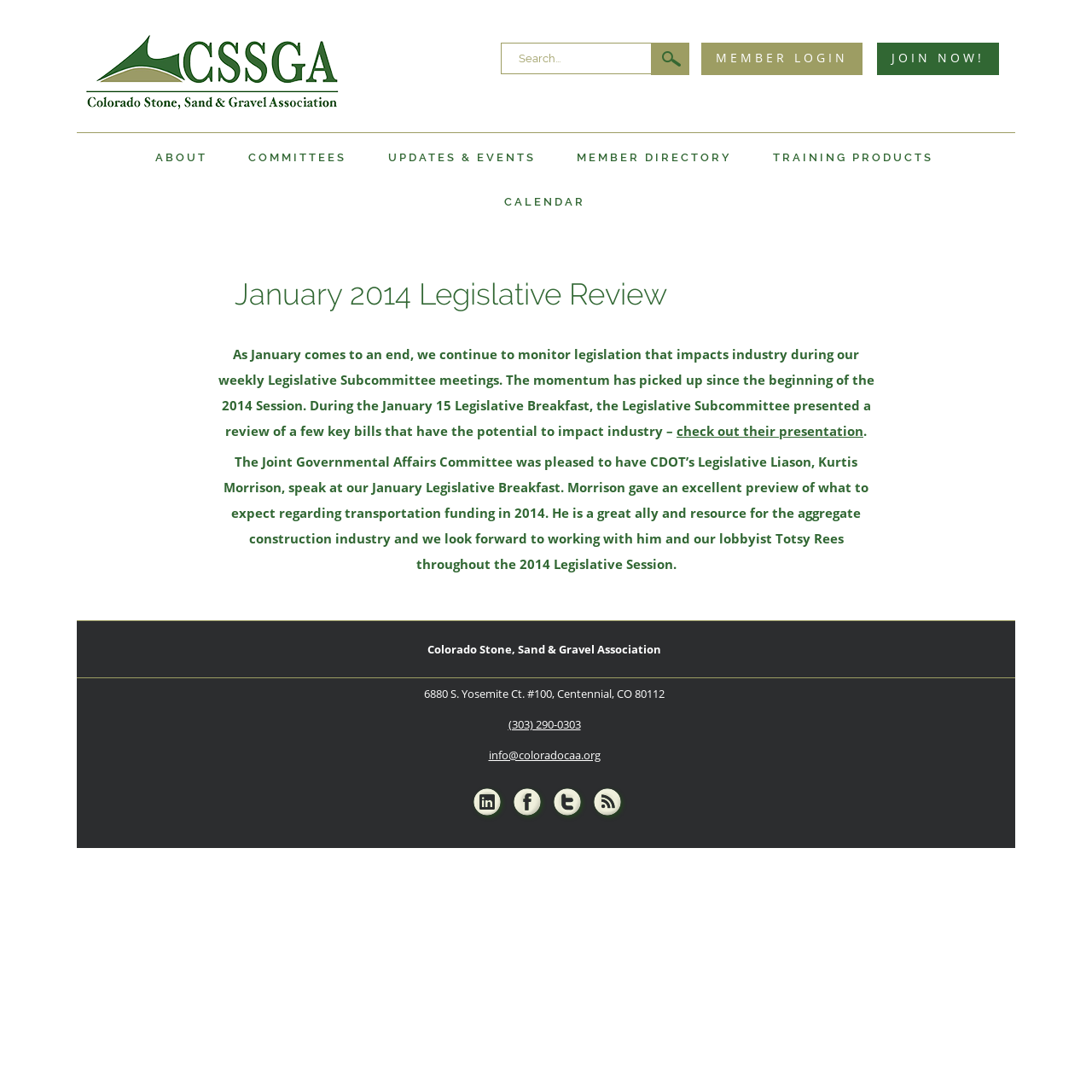Using the element description check out their presentation, predict the bounding box coordinates for the UI element. Provide the coordinates in (top-left x, top-left y, bottom-right x, bottom-right y) format with values ranging from 0 to 1.

[0.62, 0.386, 0.791, 0.402]